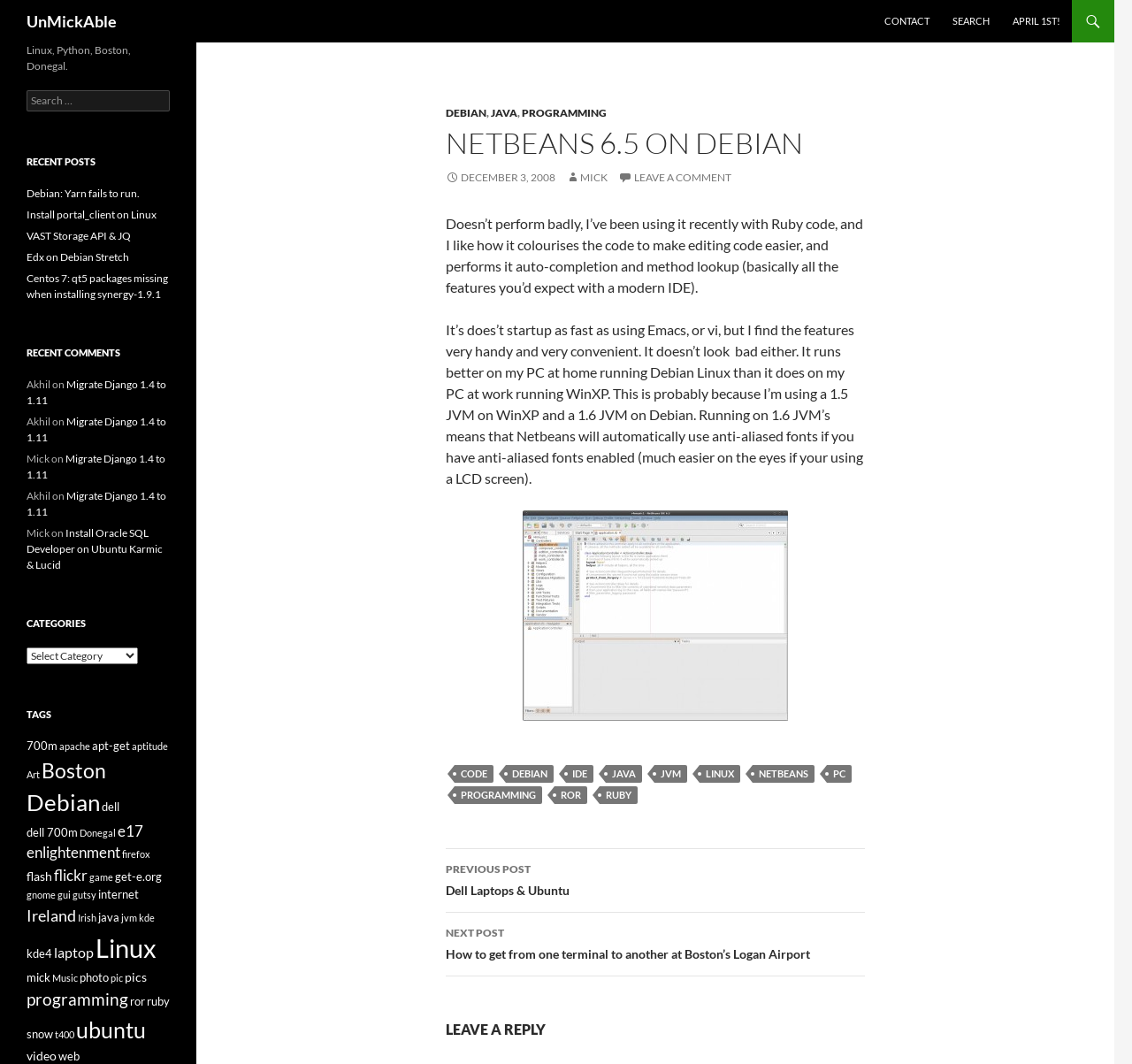Pinpoint the bounding box coordinates of the clickable element to carry out the following instruction: "Visit the CONTACT page."

[0.772, 0.0, 0.83, 0.04]